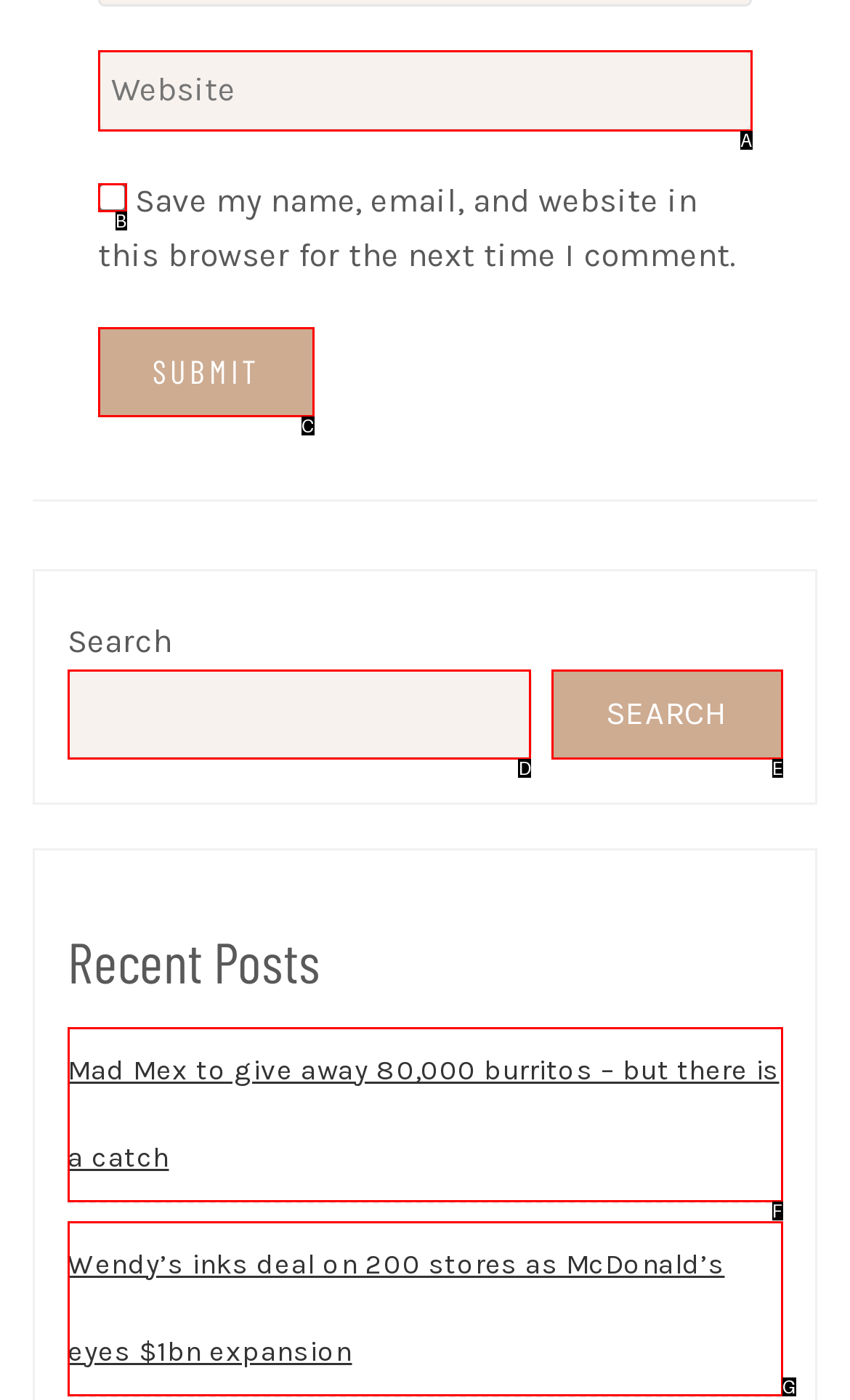Identify the letter of the UI element that corresponds to: Search
Respond with the letter of the option directly.

E